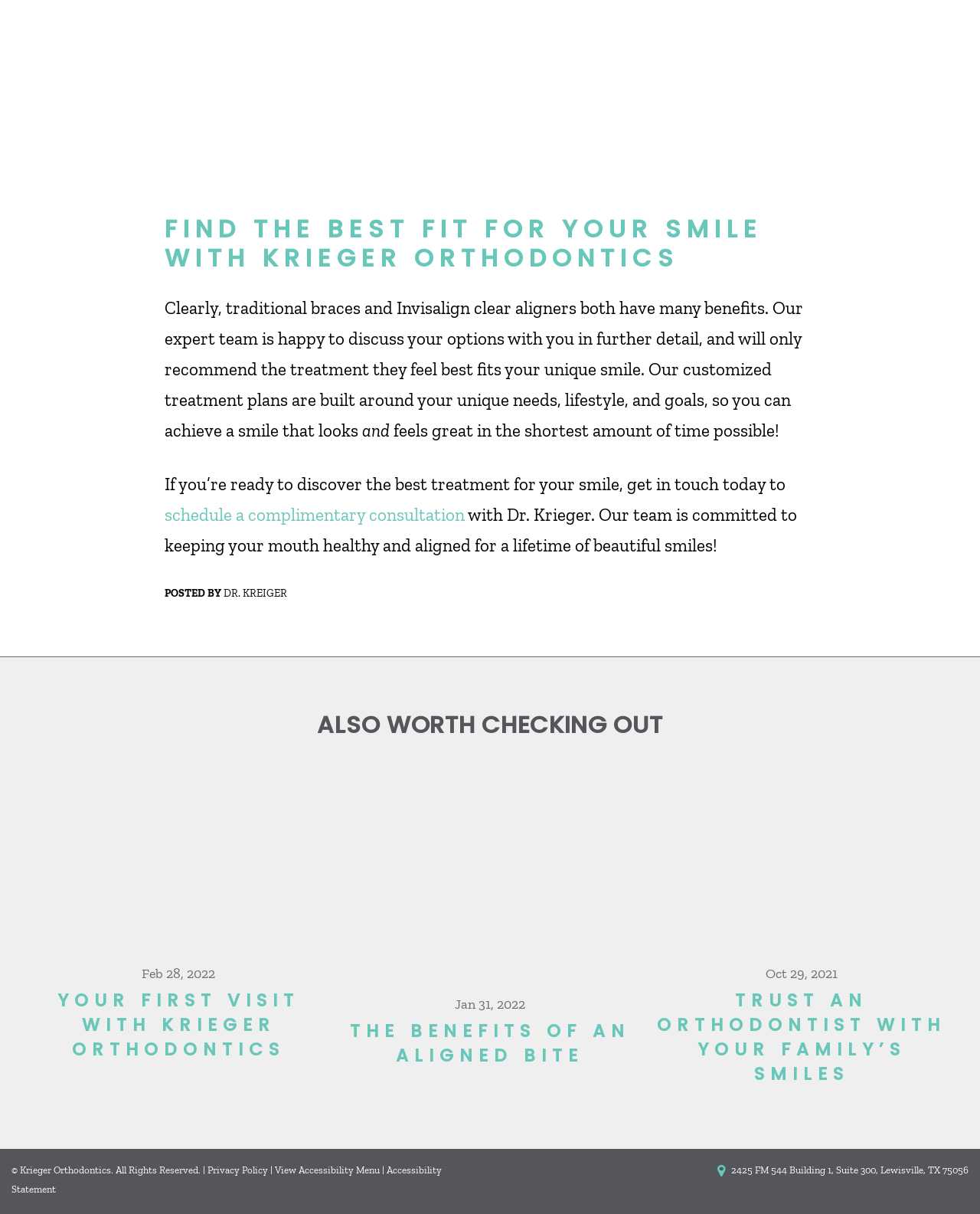Can you find the bounding box coordinates for the UI element given this description: "Accessibility Statement"? Provide the coordinates as four float numbers between 0 and 1: [left, top, right, bottom].

[0.012, 0.959, 0.451, 0.984]